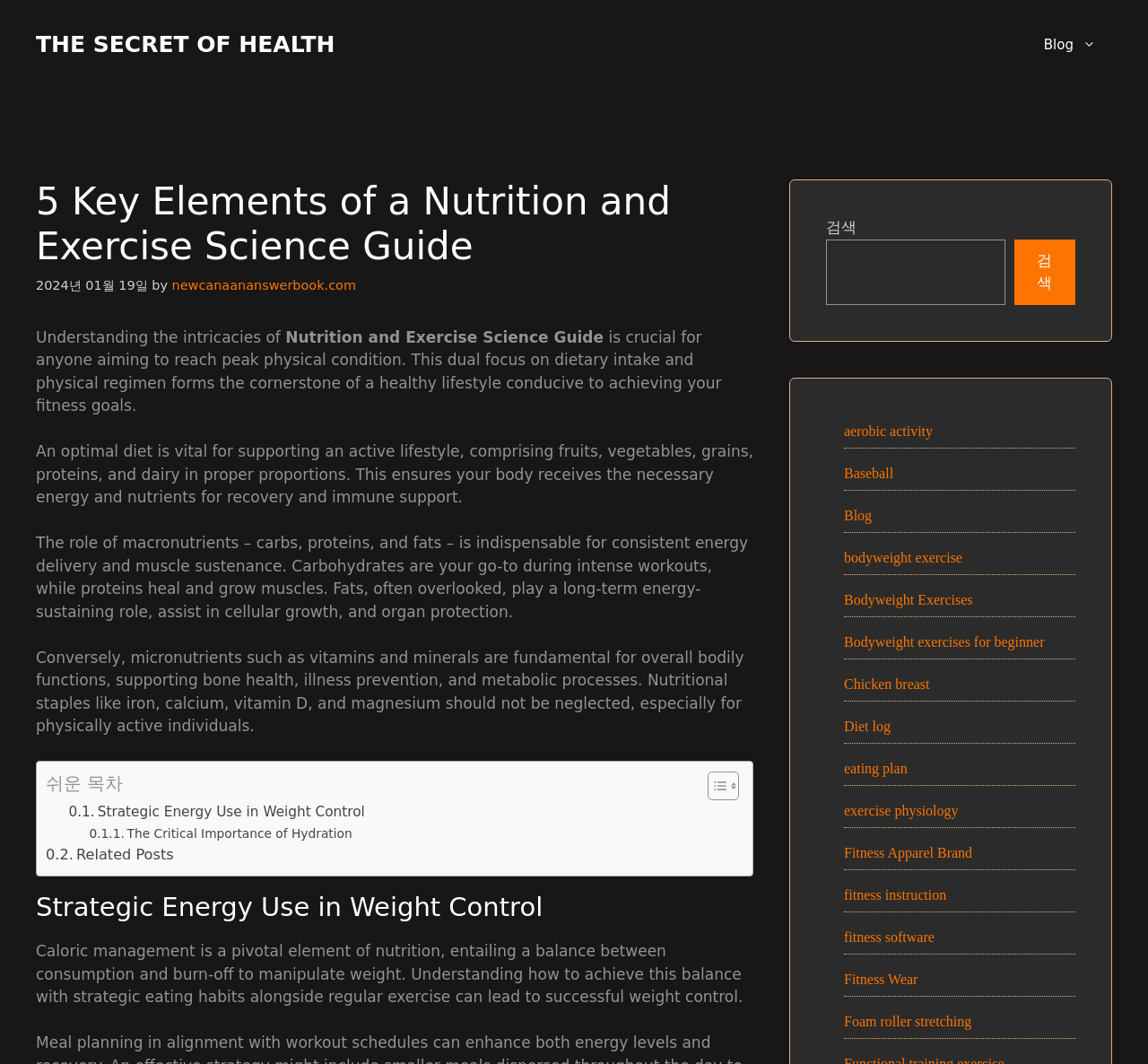What is the purpose of micronutrients in the body?
Please give a well-detailed answer to the question.

The webpage states that micronutrients such as vitamins and minerals are essential for supporting overall bodily functions, including bone health, illness prevention, and metabolic processes. They are particularly important for physically active individuals.